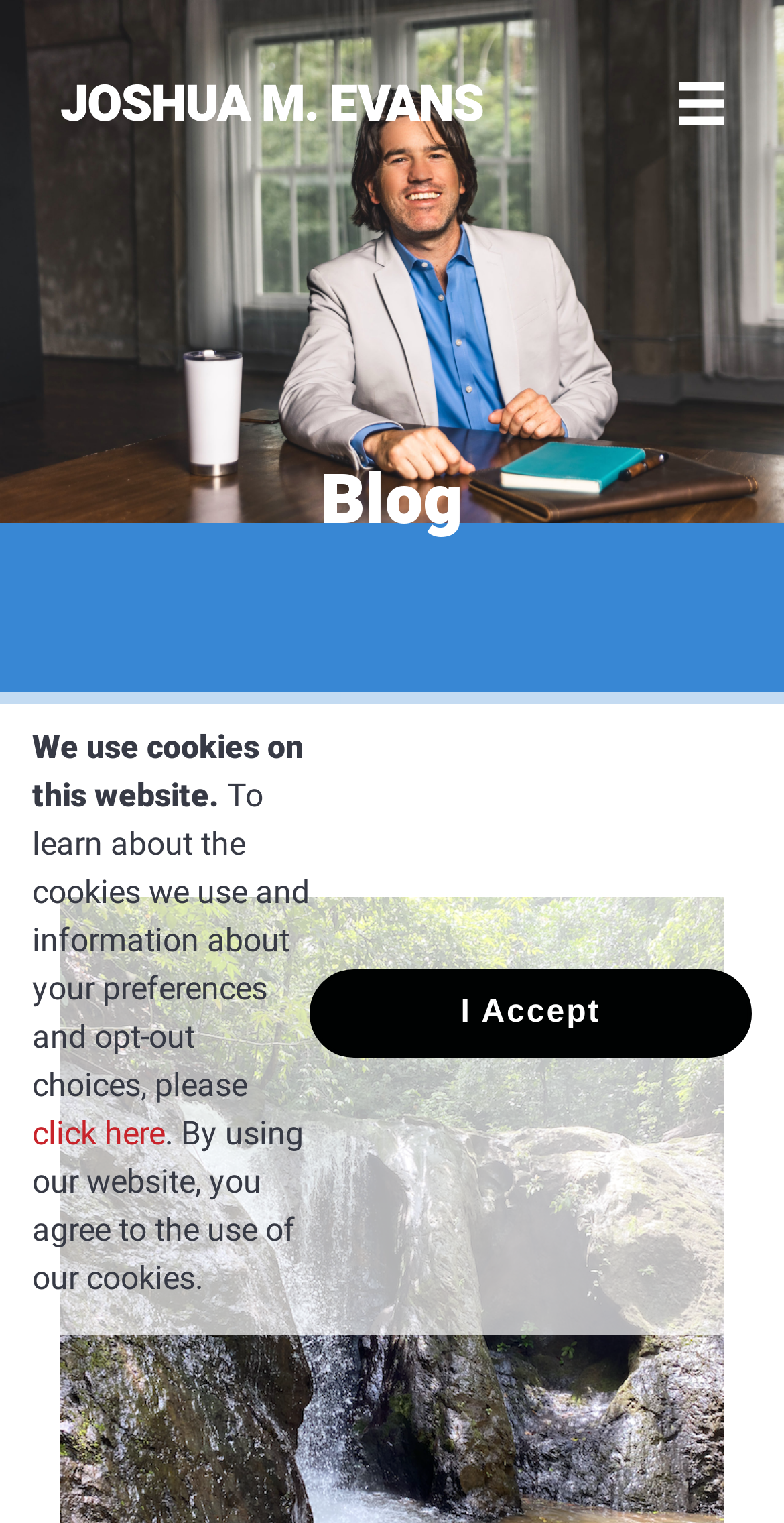How many links are present on the webpage?
Based on the screenshot, respond with a single word or phrase.

2